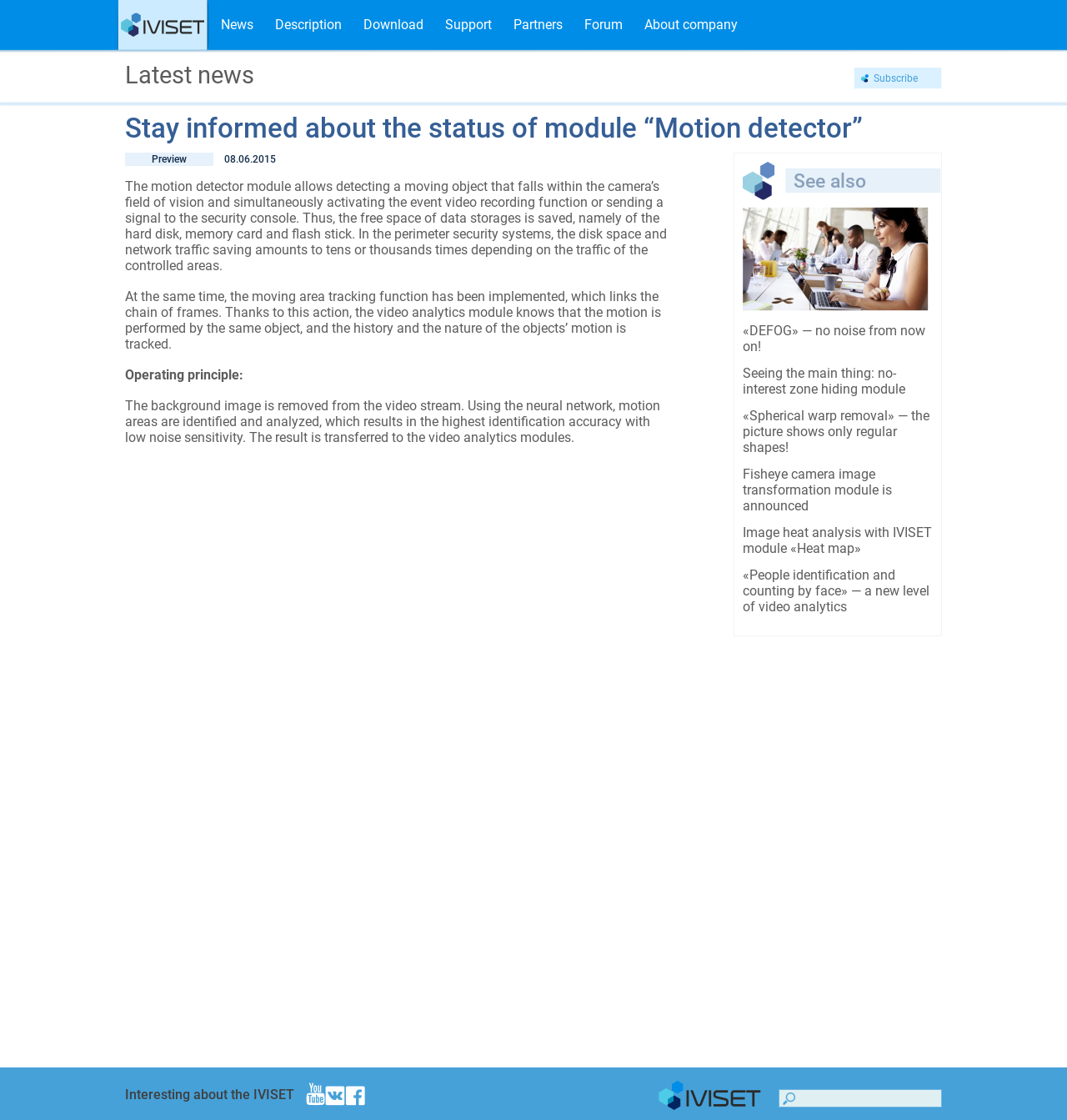What is the benefit of using the motion detector module?
Provide a thorough and detailed answer to the question.

According to the webpage, the motion detector module helps to save the free space of data storages, namely of the hard disk, memory card, and flash stick, by only recording or sending signals when motion is detected.